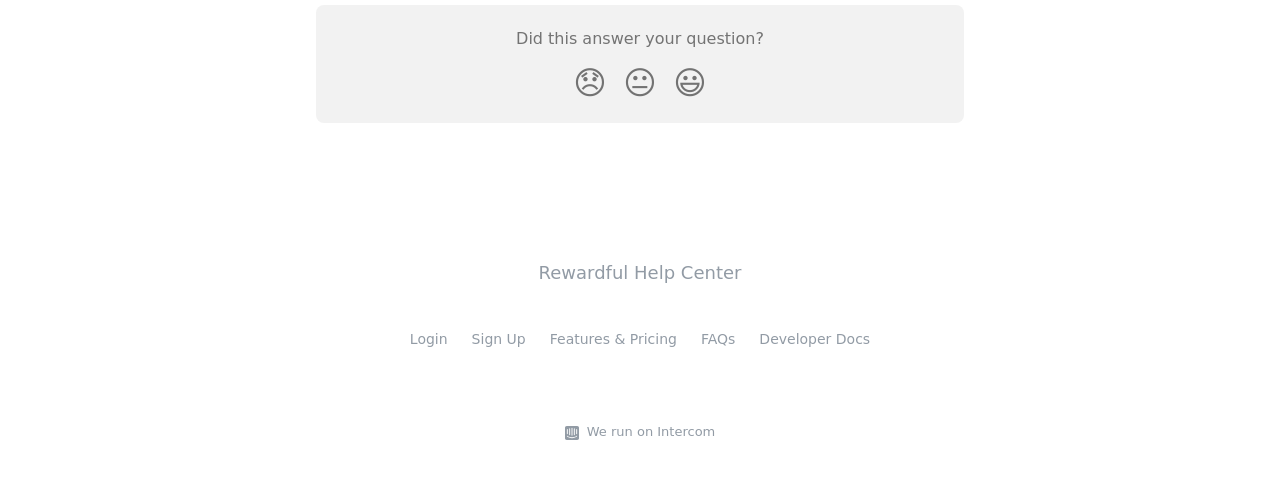Bounding box coordinates are specified in the format (top-left x, top-left y, bottom-right x, bottom-right y). All values are floating point numbers bounded between 0 and 1. Please provide the bounding box coordinate of the region this sentence describes: Login

[0.32, 0.674, 0.35, 0.706]